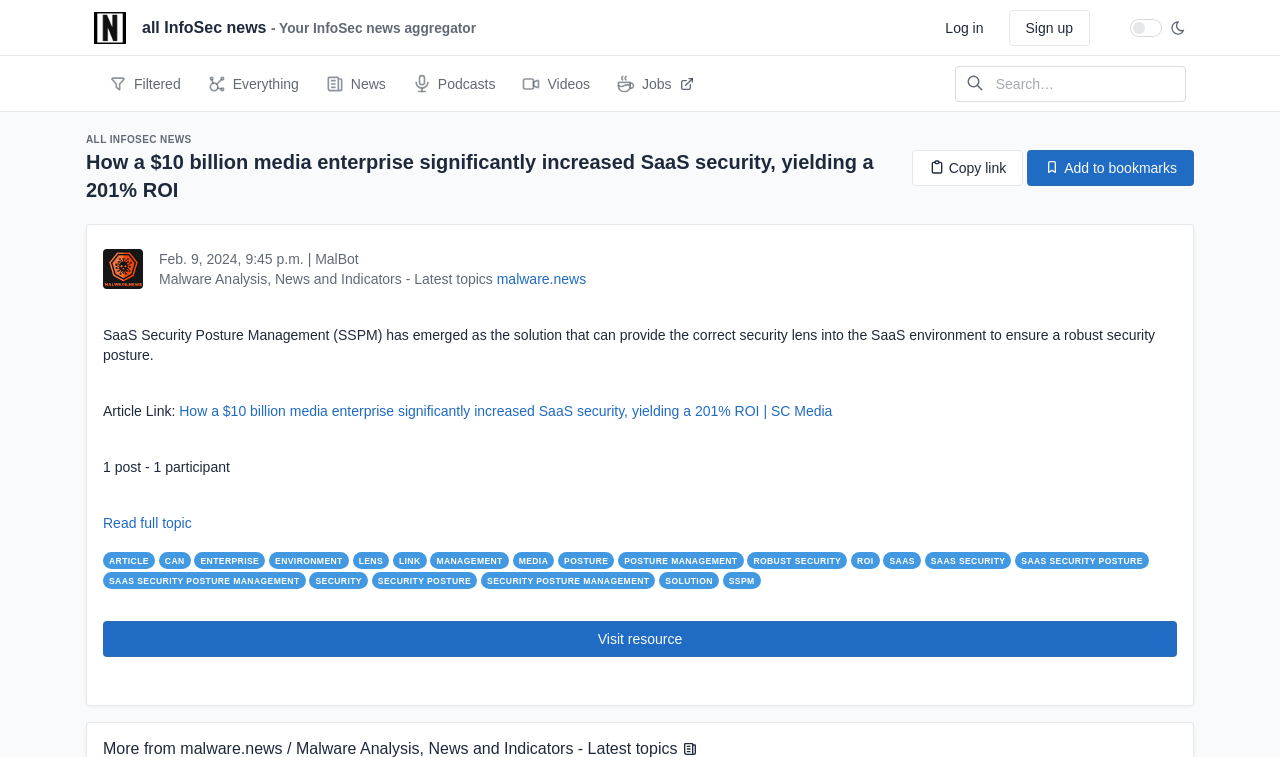Given the description: "Mona Viriato", determine the bounding box coordinates of the UI element. The coordinates should be formatted as four float numbers between 0 and 1, [left, top, right, bottom].

None